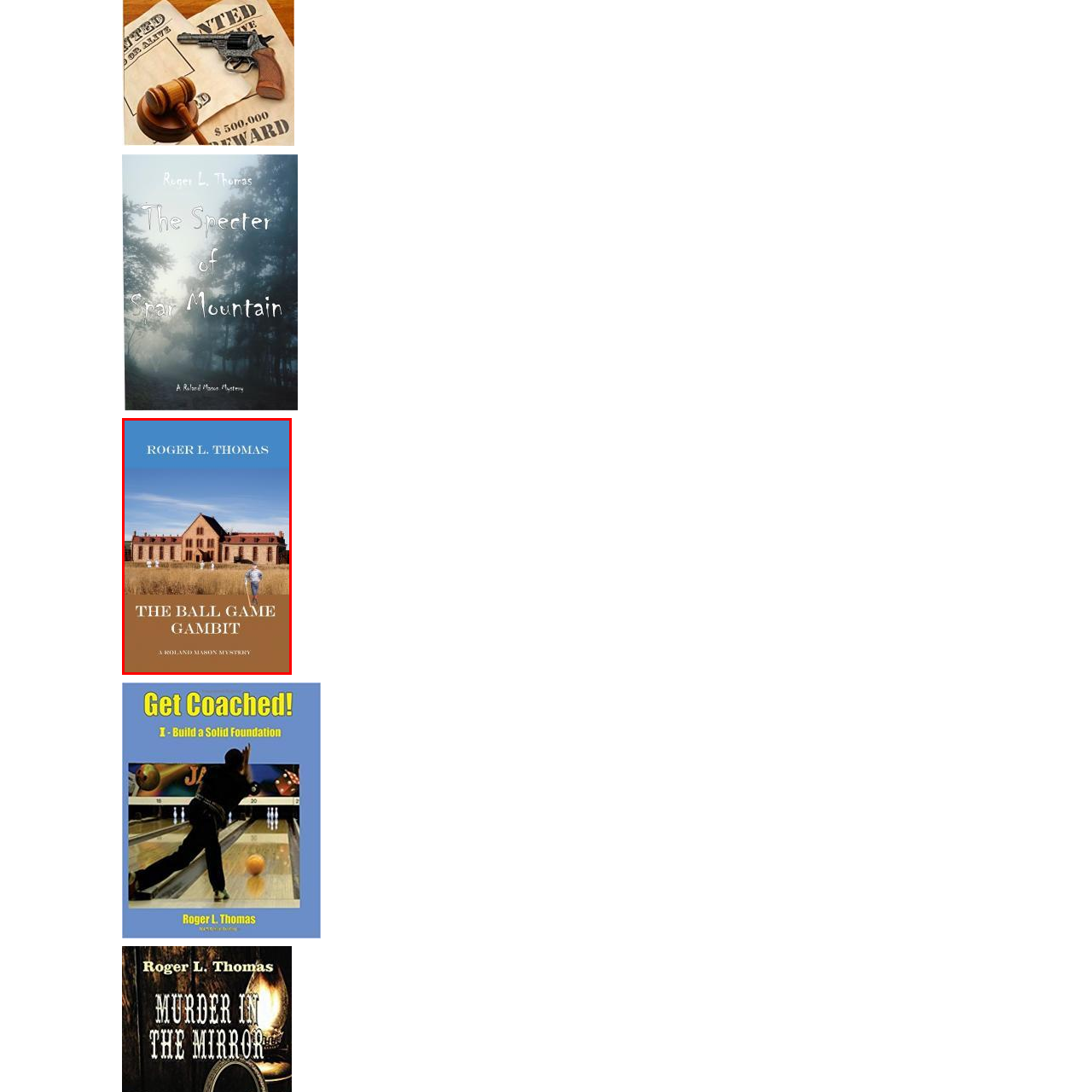What is the author's name?
Please interpret the image highlighted by the red bounding box and offer a detailed explanation based on what you observe visually.

The caption clearly mentions that the book 'The Ball Game Gambit' is authored by Roger L. Thomas, providing the author's name.